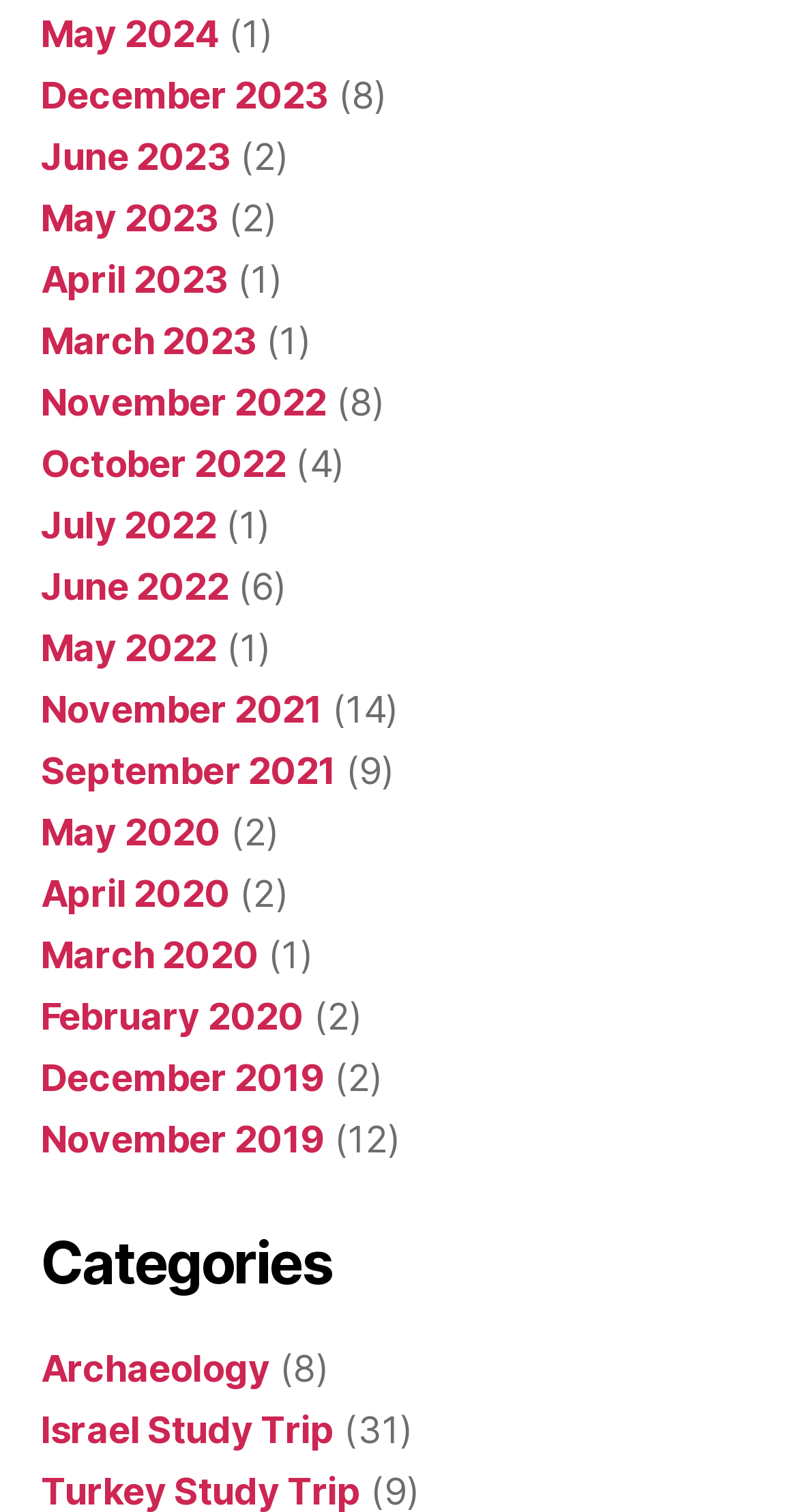Locate the UI element described by Archaeology and provide its bounding box coordinates. Use the format (top-left x, top-left y, bottom-right x, bottom-right y) with all values as floating point numbers between 0 and 1.

[0.051, 0.891, 0.339, 0.919]